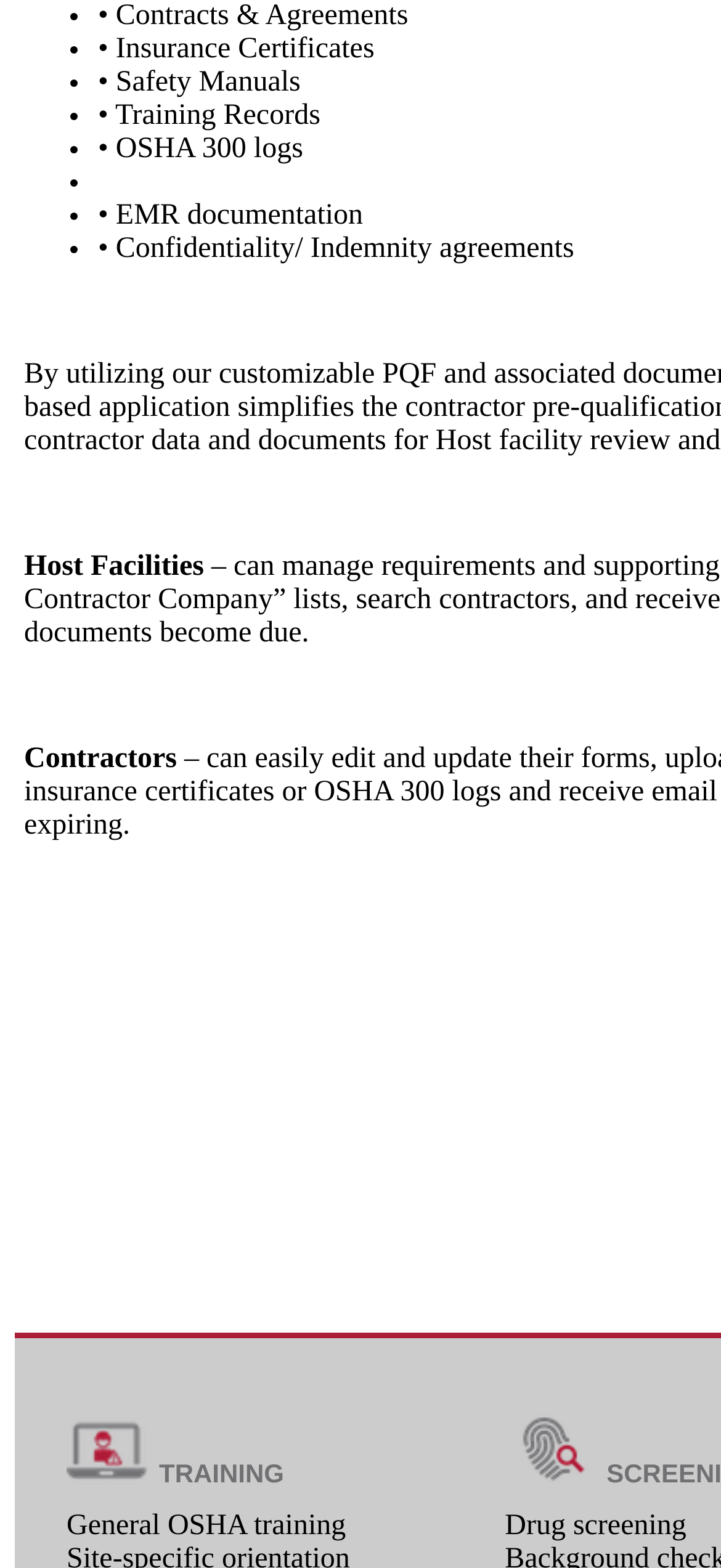What is the category of 'OSHA 300 logs'?
Your answer should be a single word or phrase derived from the screenshot.

Safety